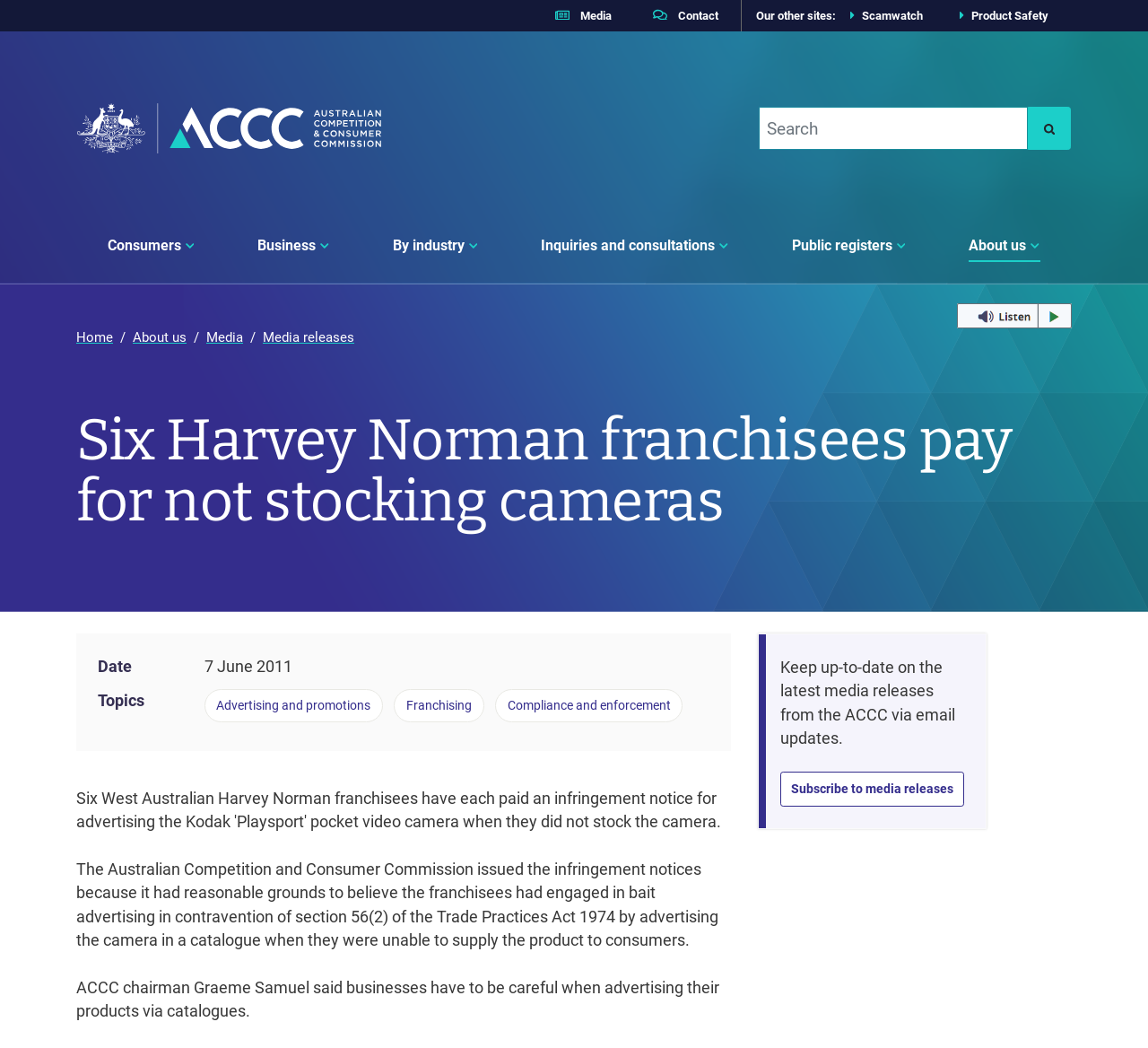Locate the bounding box coordinates of the element you need to click to accomplish the task described by this instruction: "Expand submenu for 'Consumers'".

[0.158, 0.225, 0.17, 0.245]